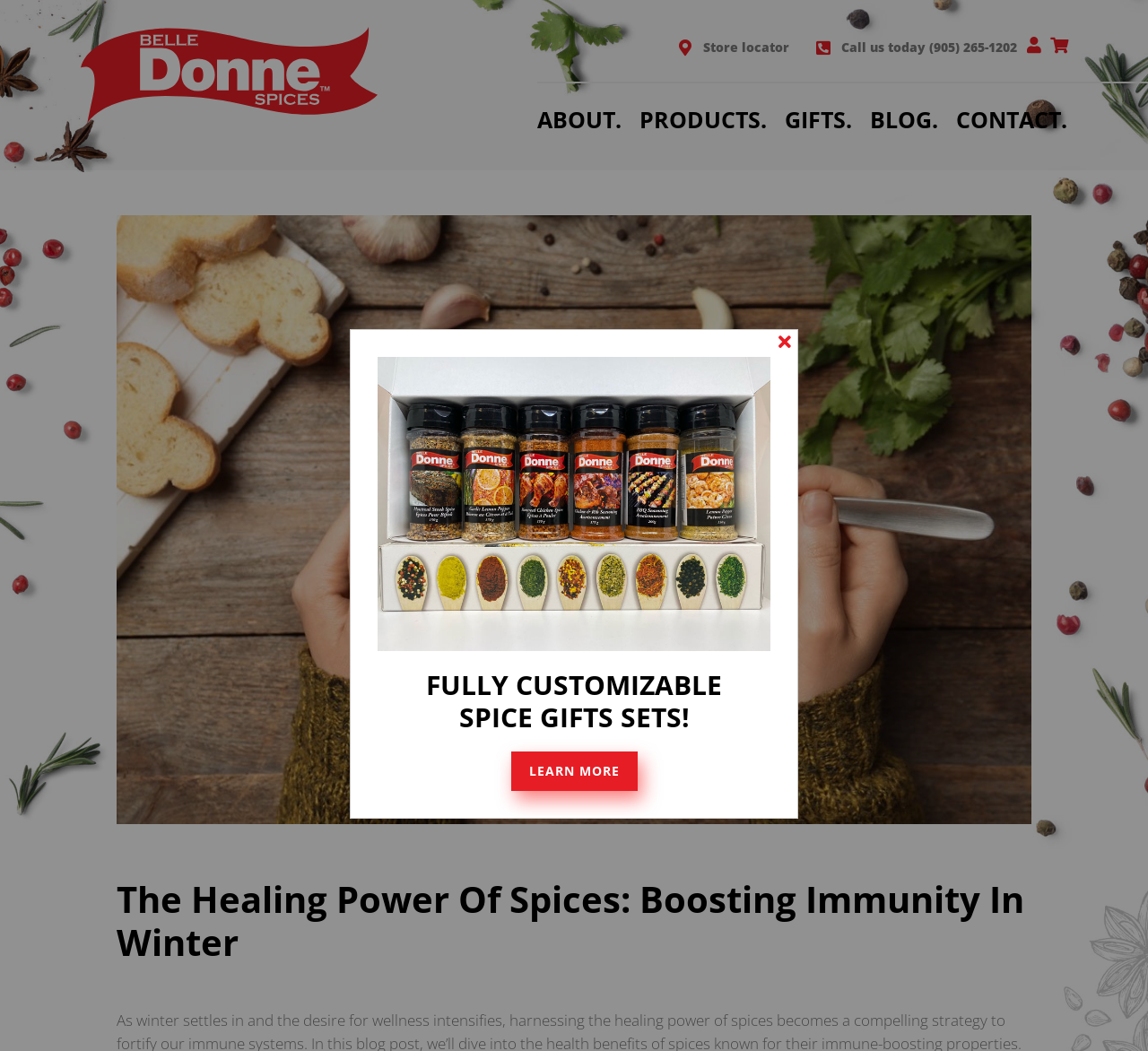Generate a comprehensive description of the webpage content.

The webpage is about the healing power of spices, specifically focusing on boosting immunity during winter. At the top left of the page, there is a link to the website's homepage. To the right of it, there are several links, including "Store locator", "Call us today (905) 265-1202", and two social media links. Below these links, there is a navigation menu with options such as "ABOUT.", "PRODUCTS.", "GIFTS.", "BLOG.", and "CONTACT.", each with a dropdown menu.

The main content of the page is headed by a title "The Healing Power Of Spices: Boosting Immunity In Winter", which is centered near the top of the page. Below the title, there is a promotional text "FULLY CUSTOMIZABLE SPICE GIFTS SETS!" in a larger font size. Underneath this text, there is a "LEARN MORE" link, which is positioned slightly to the right of the center.

Overall, the webpage has a clean layout with a clear hierarchy of elements, making it easy to navigate and focus on the main content.